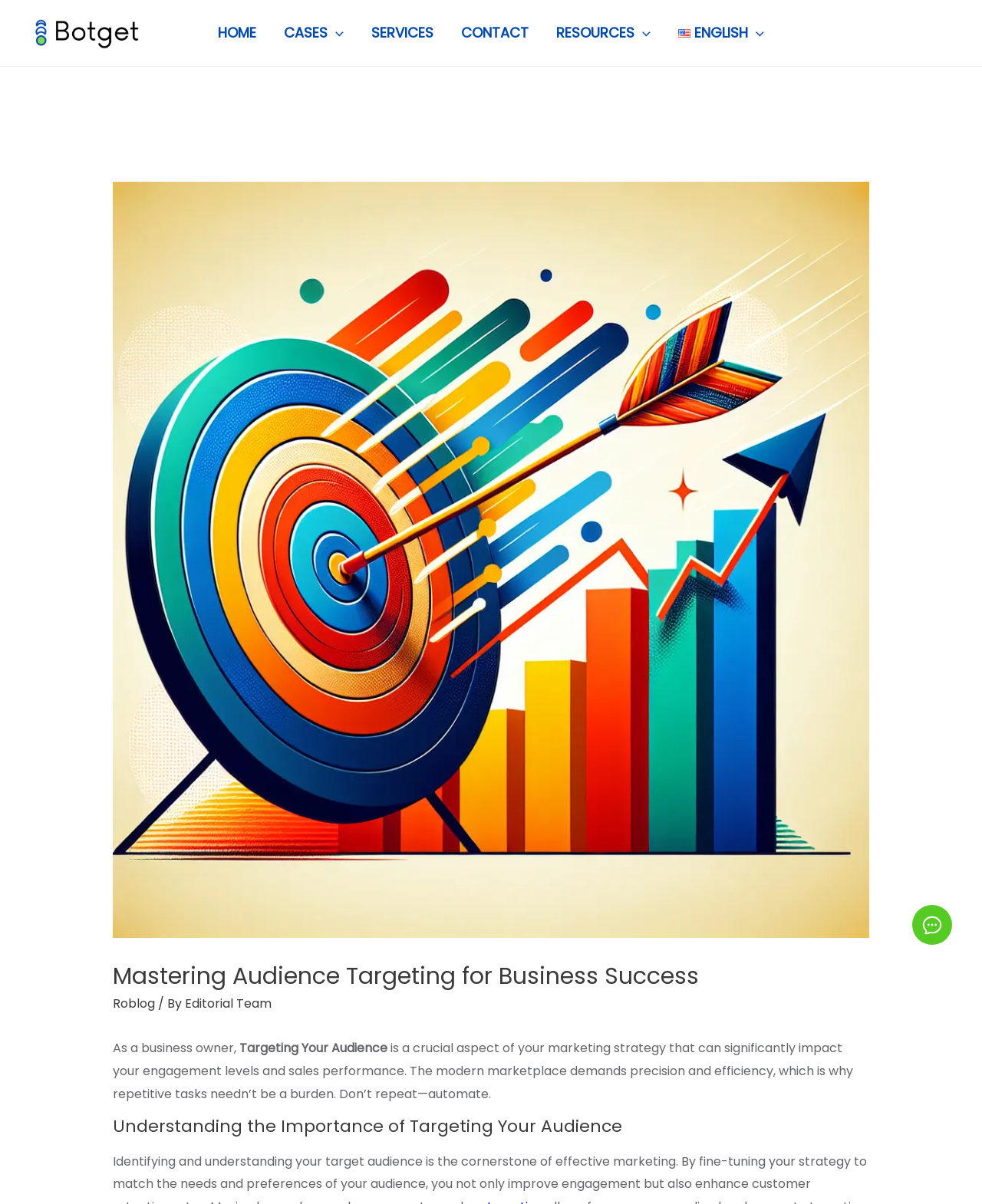Please answer the following query using a single word or phrase: 
How many navigation links are there?

5